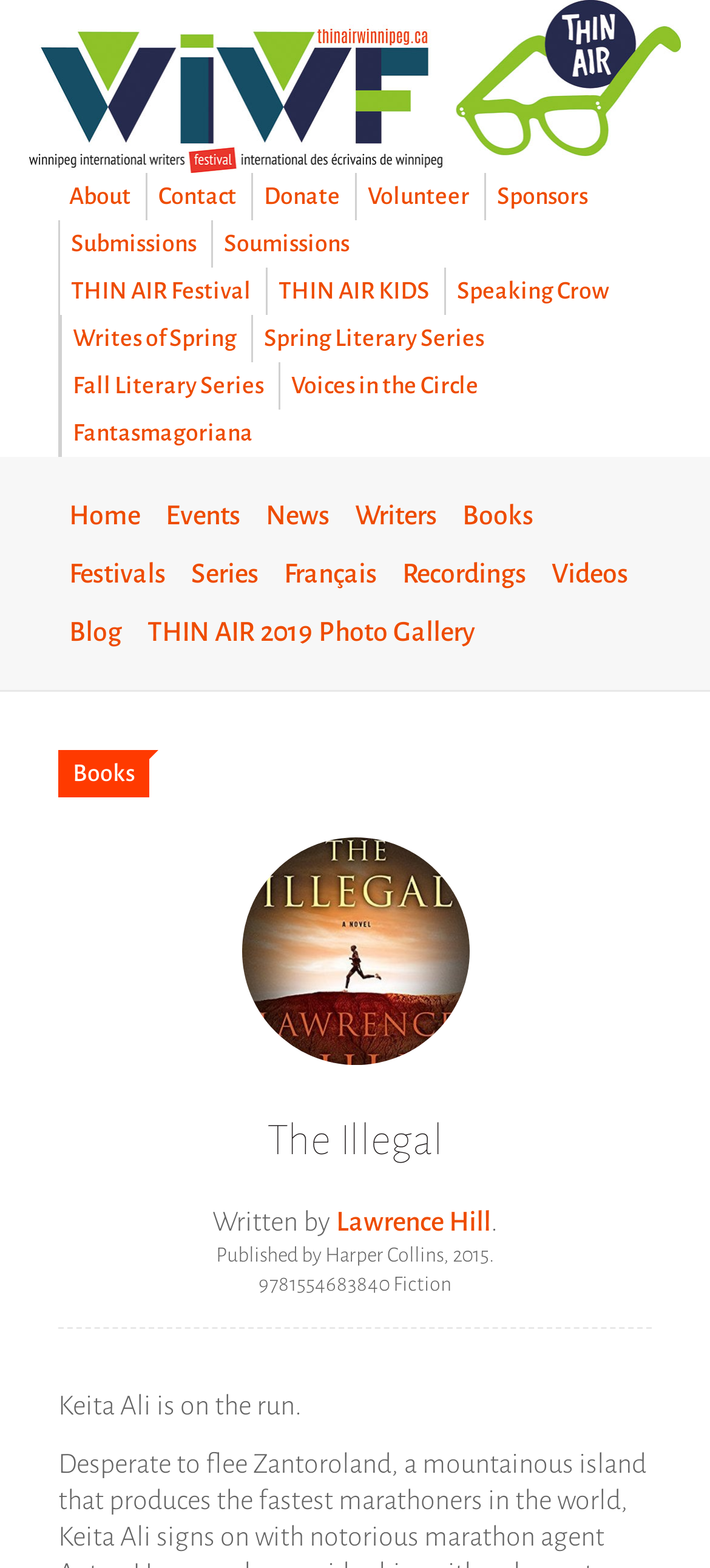Refer to the image and offer a detailed explanation in response to the question: What is the genre of the book?

The genre of the book can be found in the section below the title, where it is written 'Fiction'. This information is provided to give an idea about the type of book it is.